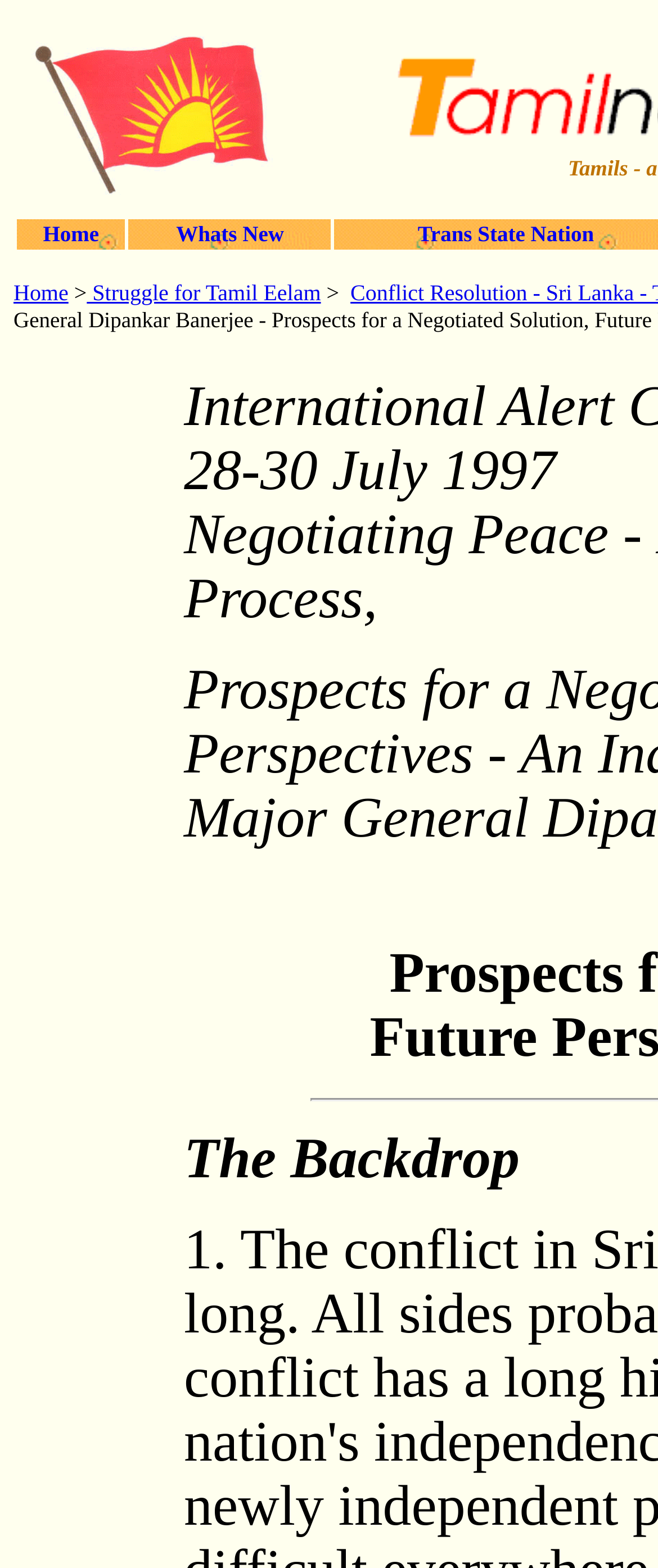From the given element description: "Home", find the bounding box for the UI element. Provide the coordinates as four float numbers between 0 and 1, in the order [left, top, right, bottom].

[0.065, 0.141, 0.151, 0.157]